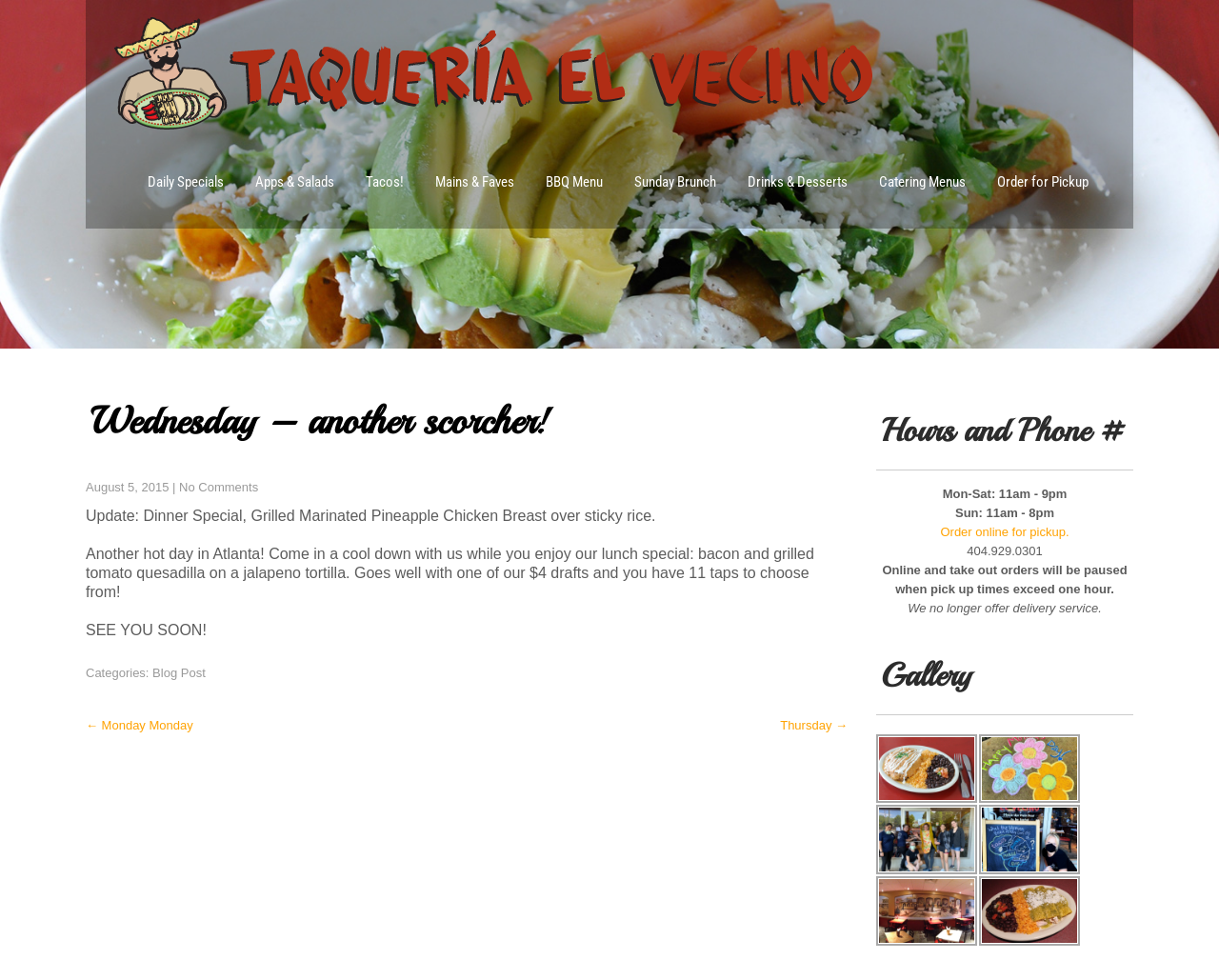Identify and generate the primary title of the webpage.

Wednesday – another scorcher!